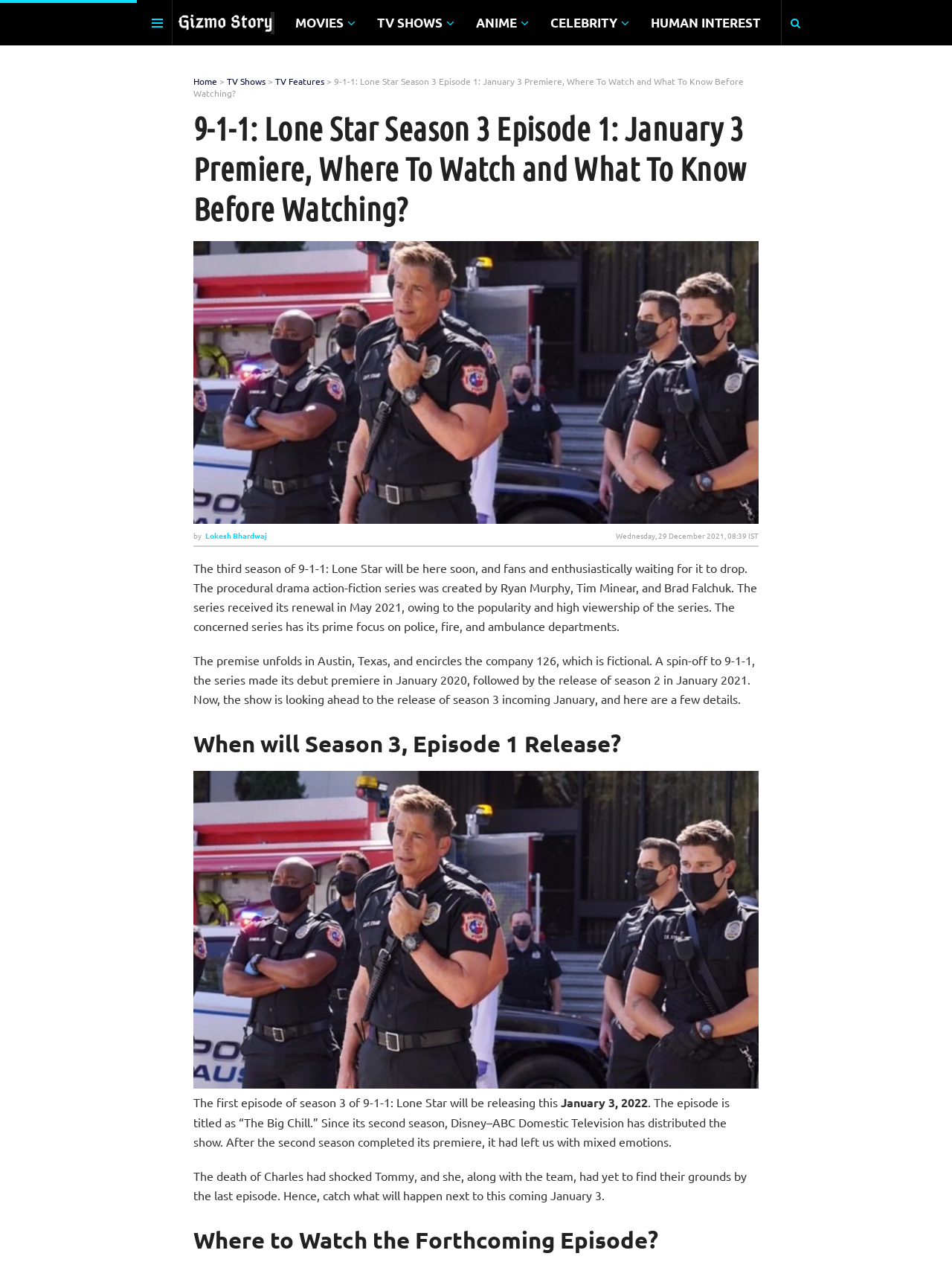Give the bounding box coordinates for this UI element: "TV Features". The coordinates should be four float numbers between 0 and 1, arranged as [left, top, right, bottom].

[0.289, 0.06, 0.341, 0.069]